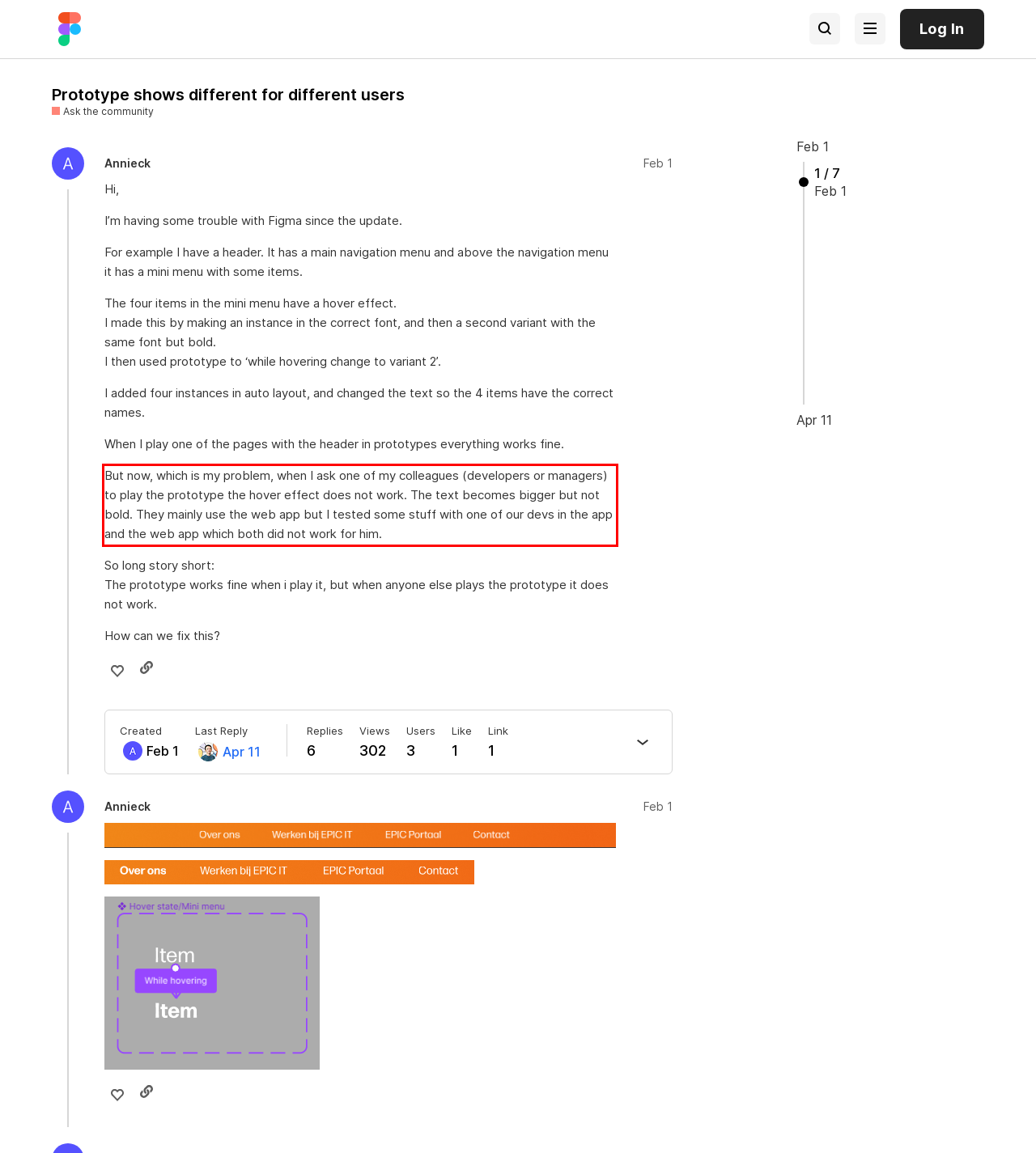You are provided with a screenshot of a webpage that includes a UI element enclosed in a red rectangle. Extract the text content inside this red rectangle.

But now, which is my problem, when I ask one of my colleagues (developers or managers) to play the prototype the hover effect does not work. The text becomes bigger but not bold. They mainly use the web app but I tested some stuff with one of our devs in the app and the web app which both did not work for him.